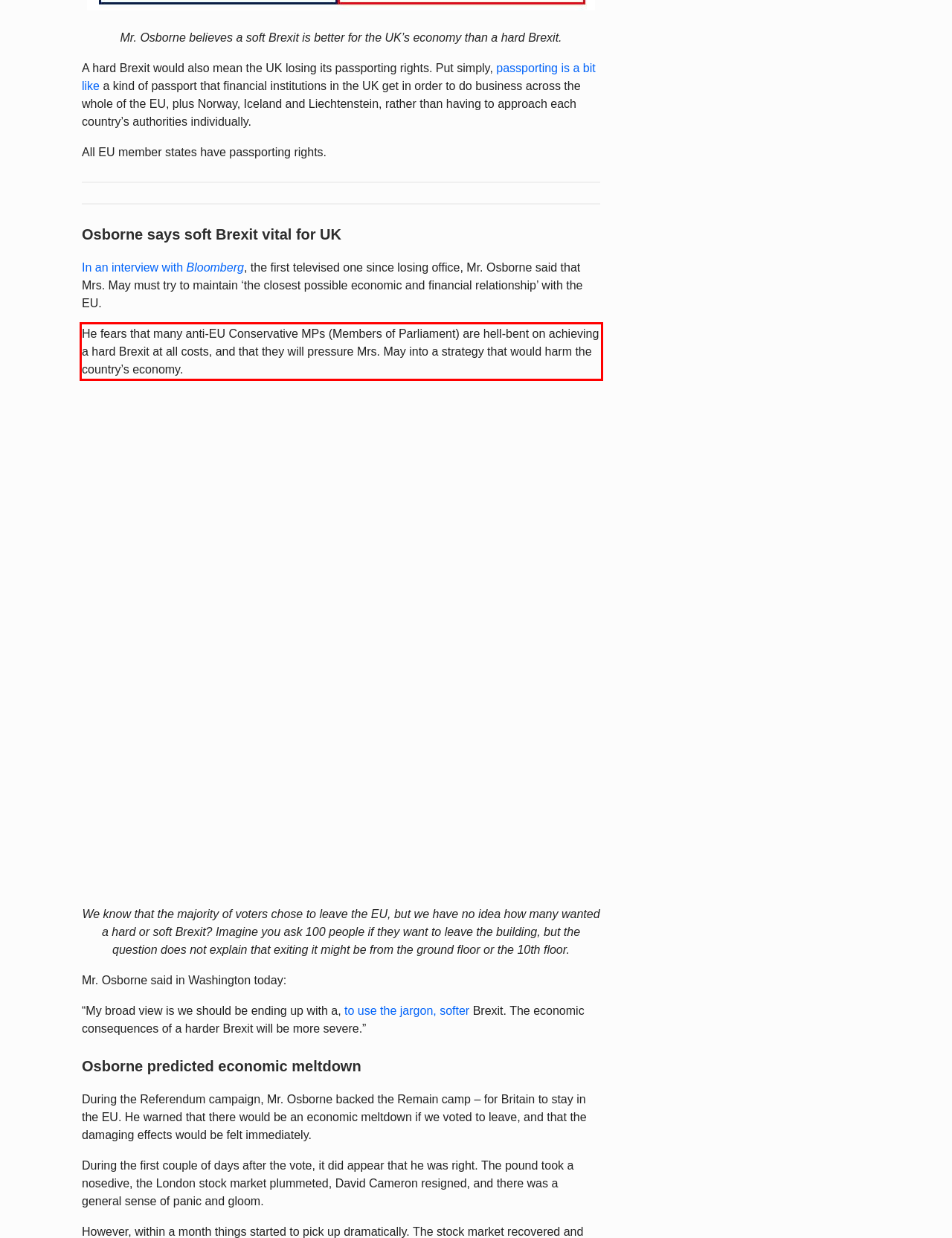Within the screenshot of the webpage, there is a red rectangle. Please recognize and generate the text content inside this red bounding box.

He fears that many anti-EU Conservative MPs (Members of Parliament) are hell-bent on achieving a hard Brexit at all costs, and that they will pressure Mrs. May into a strategy that would harm the country’s economy.